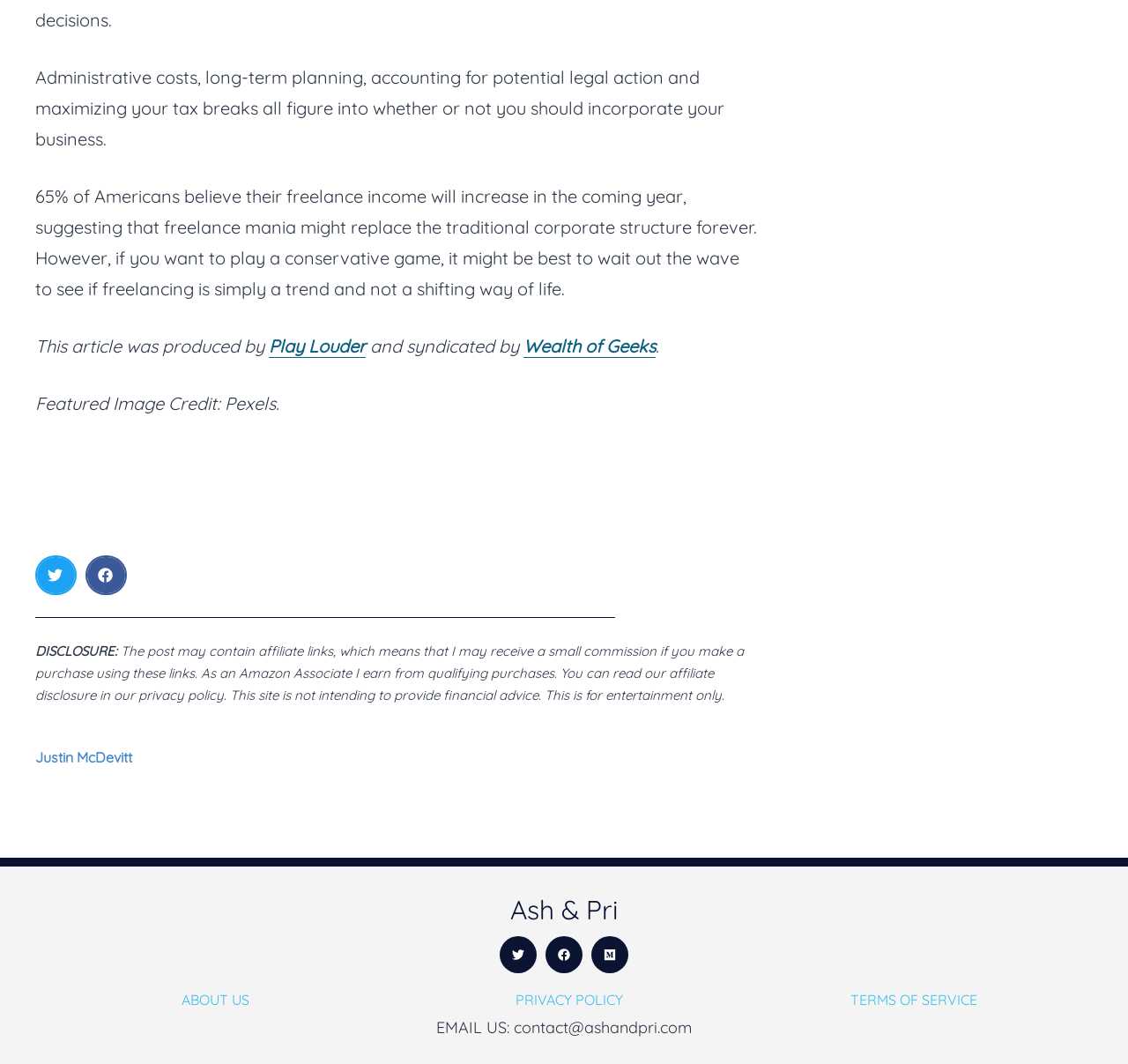Identify the bounding box coordinates for the region of the element that should be clicked to carry out the instruction: "Read the 'ABOUT US' page". The bounding box coordinates should be four float numbers between 0 and 1, i.e., [left, top, right, bottom].

[0.161, 0.931, 0.221, 0.947]